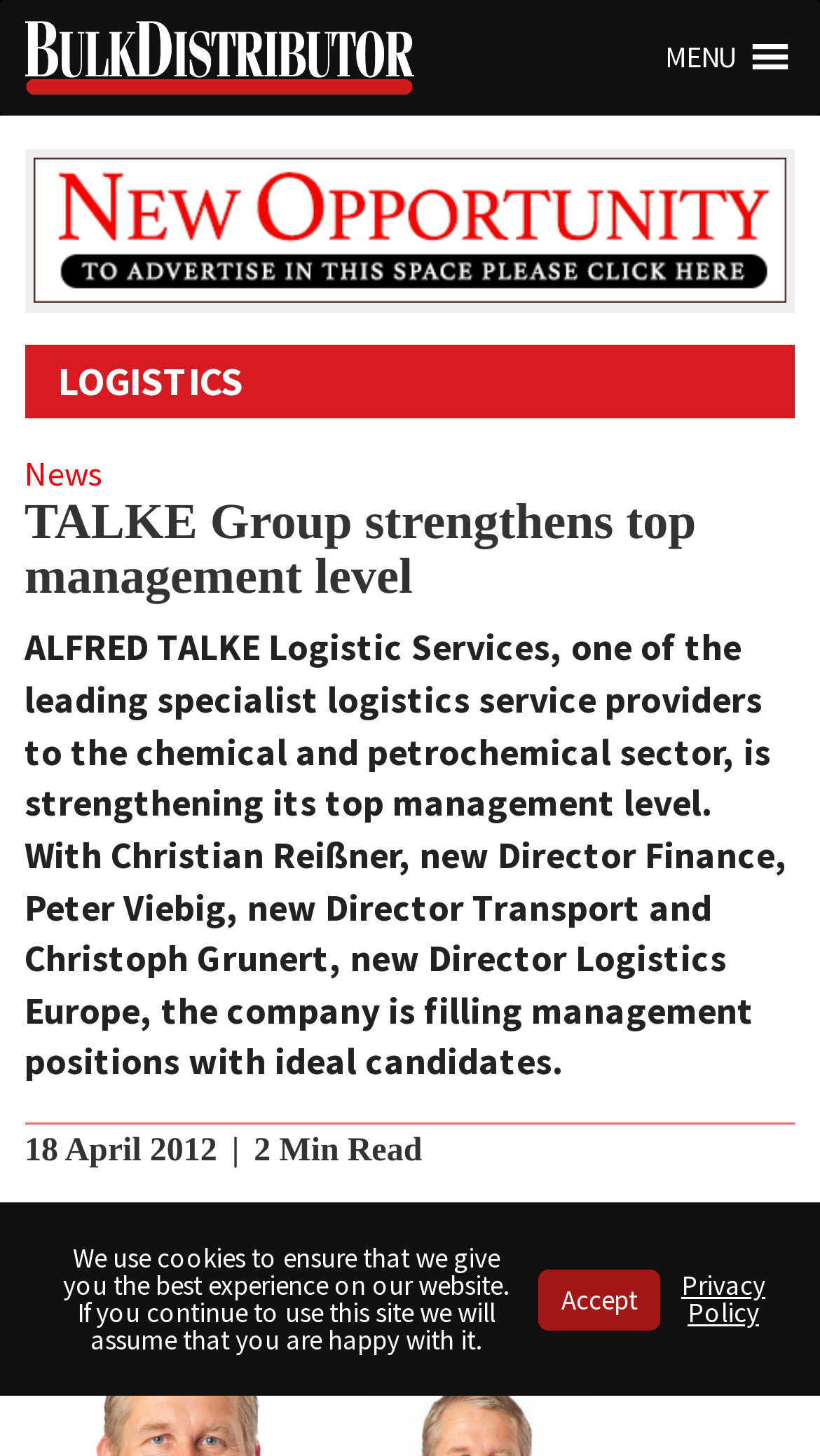Describe every aspect of the webpage comprehensively.

The webpage is about TALKE Group strengthening its top management level. At the top left, there is a logo with a link to the homepage. Next to it, there is a menu button labeled "MENU" which, when expanded, reveals a dropdown list with a link to "LOGISTICS". 

Below the menu button, there is a header section with a heading that reads "TALKE Group strengthens top management level". This is followed by a paragraph of text that describes the company's strengthening of its top management level with new directors. 

To the right of the header section, there is a time stamp indicating the date of the news article, "18 April 2012". Below the time stamp, there are links to share the article on various social media platforms, including Twitter, Facebook, LinkedIn, Email, and WhatsApp. 

At the bottom of the page, there is a notice about the use of cookies on the website, with links to "Accept" and "Privacy Policy". There are also duplicate social media sharing links at the bottom of the page. 

On the top right, there is a link to "Advertise on BD" with an accompanying image.